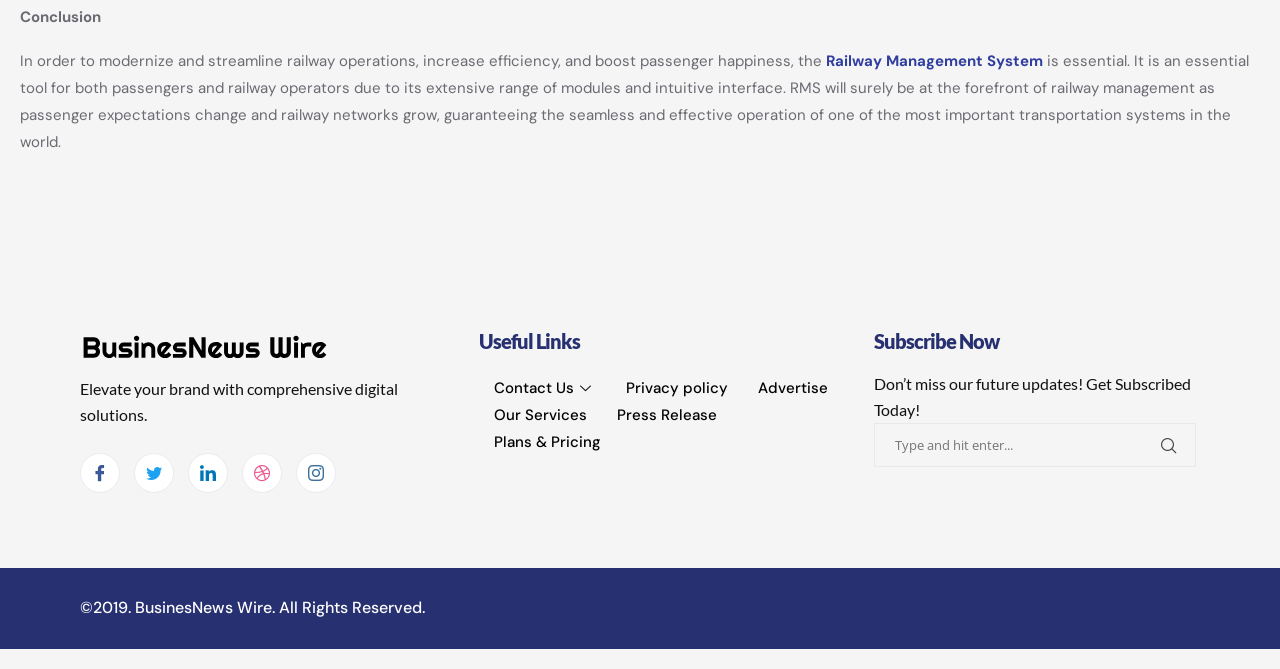What is the purpose of Railway Management System?
Provide a thorough and detailed answer to the question.

The purpose of Railway Management System can be inferred from the text that describes it as an essential tool for both passengers and railway operators due to its extensive range of modules and intuitive interface, which will increase efficiency and boost passenger happiness.